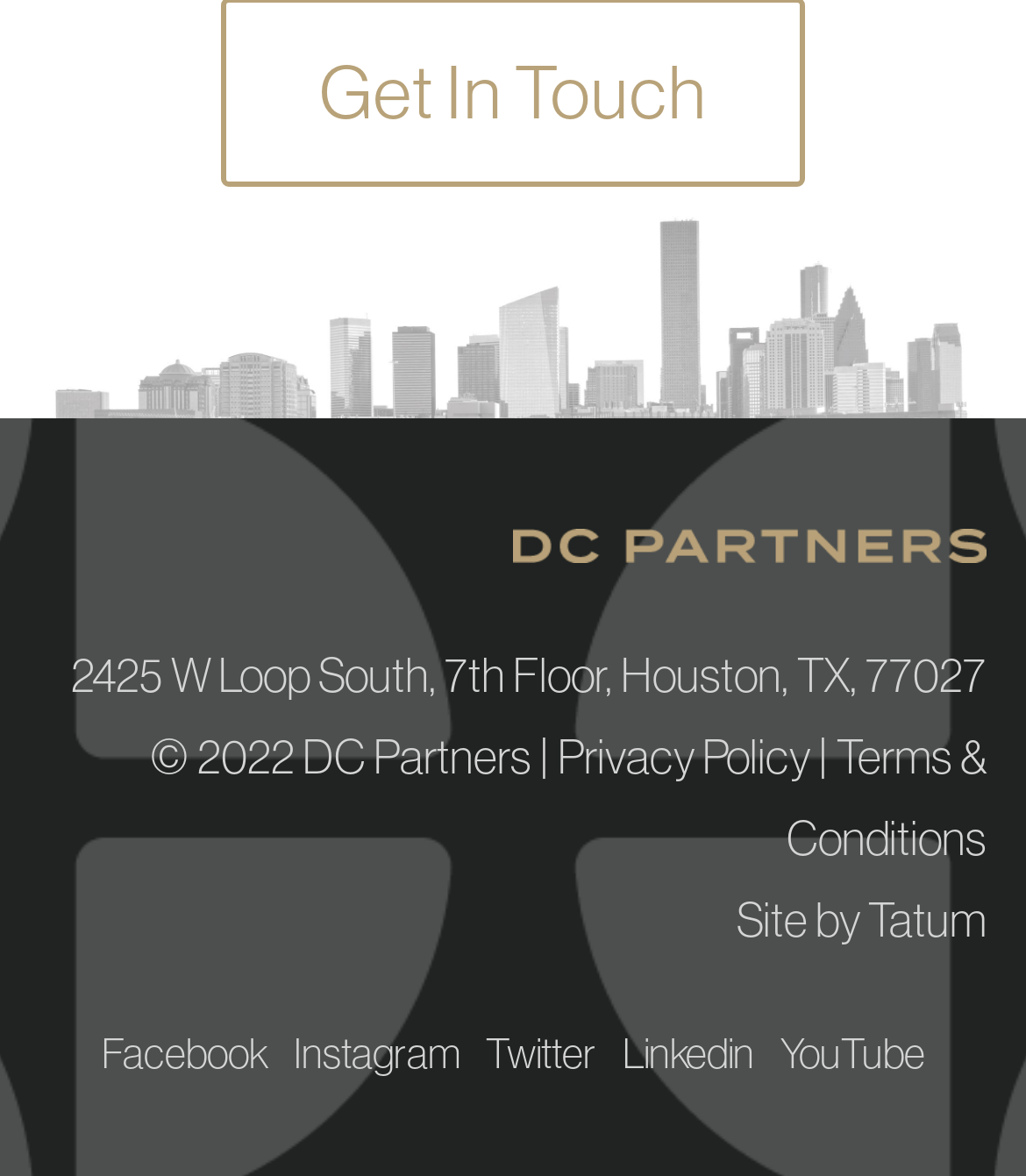Please determine the bounding box coordinates of the clickable area required to carry out the following instruction: "Check out the website creator". The coordinates must be four float numbers between 0 and 1, represented as [left, top, right, bottom].

[0.718, 0.757, 0.962, 0.808]